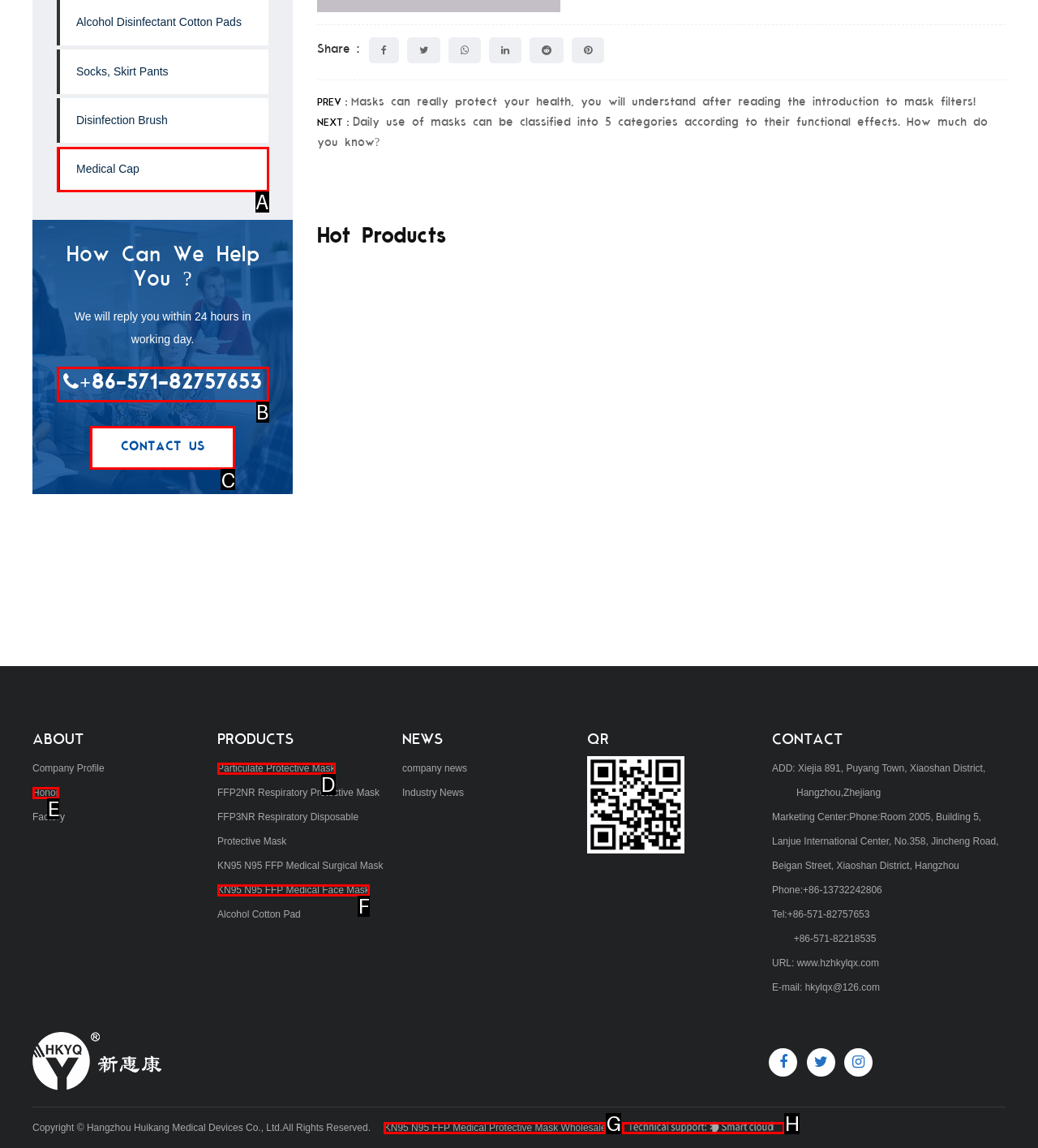Determine the UI element that matches the description: Contact Us
Answer with the letter from the given choices.

C